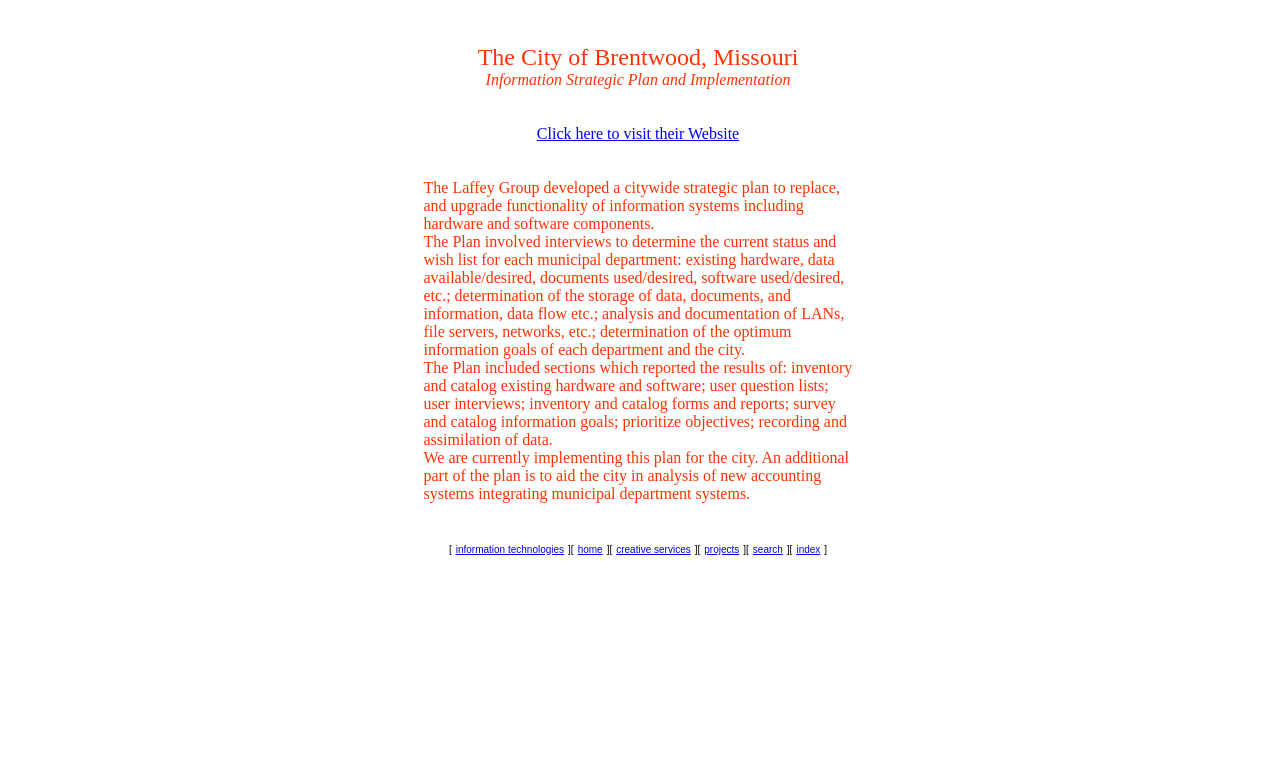How many links are in the top navigation bar?
Could you please answer the question thoroughly and with as much detail as possible?

By examining the webpage structure, I found that there are 6 links in the top navigation bar, which are 'information technologies', 'home', 'creative services', 'projects', 'search', and 'index'.